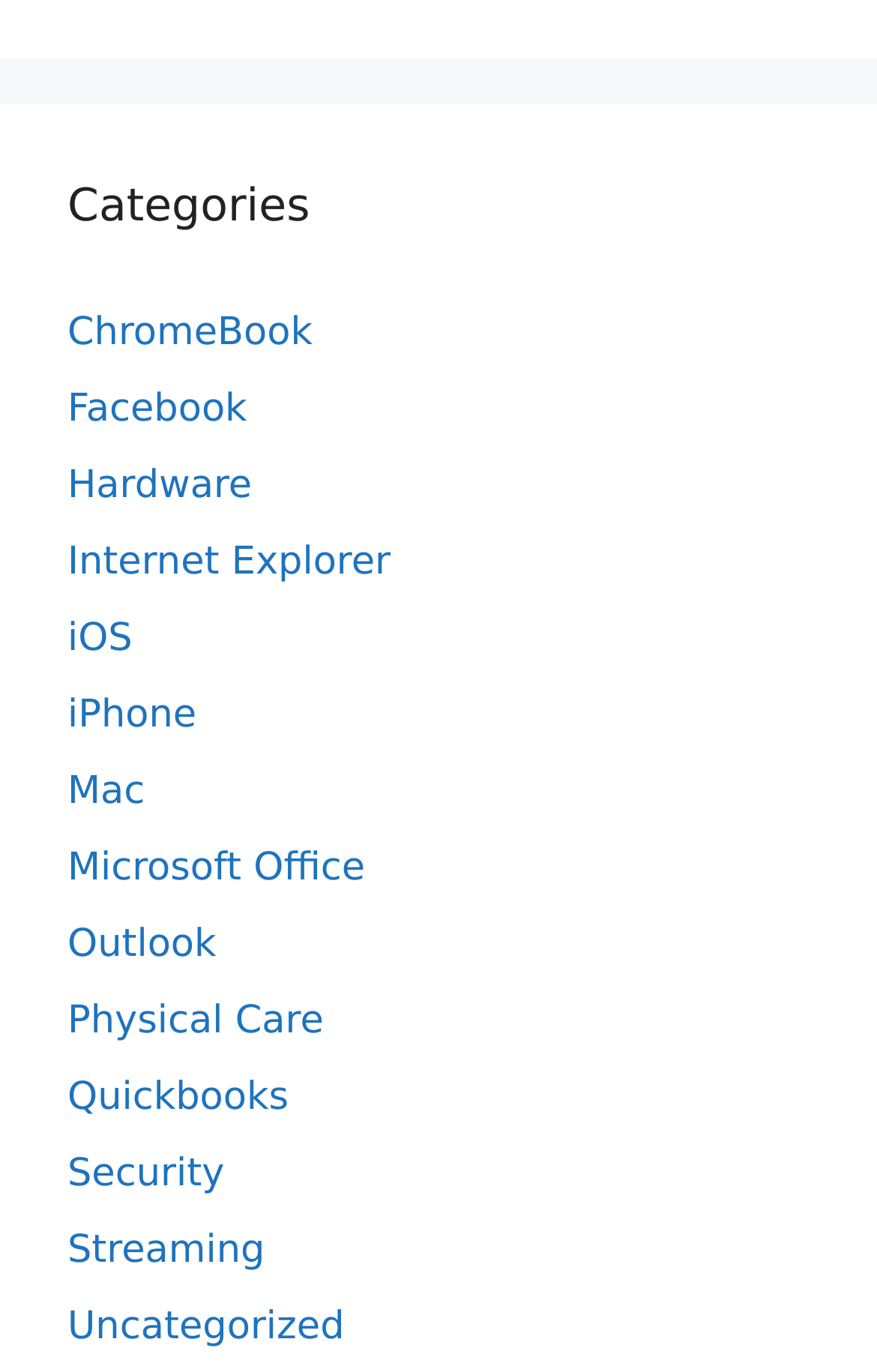How many categories start with the letter 'I'?
Please utilize the information in the image to give a detailed response to the question.

I examined the list of links under the 'Categories' heading and found two categories that start with the letter 'I', which are 'Internet Explorer' and 'iOS'.